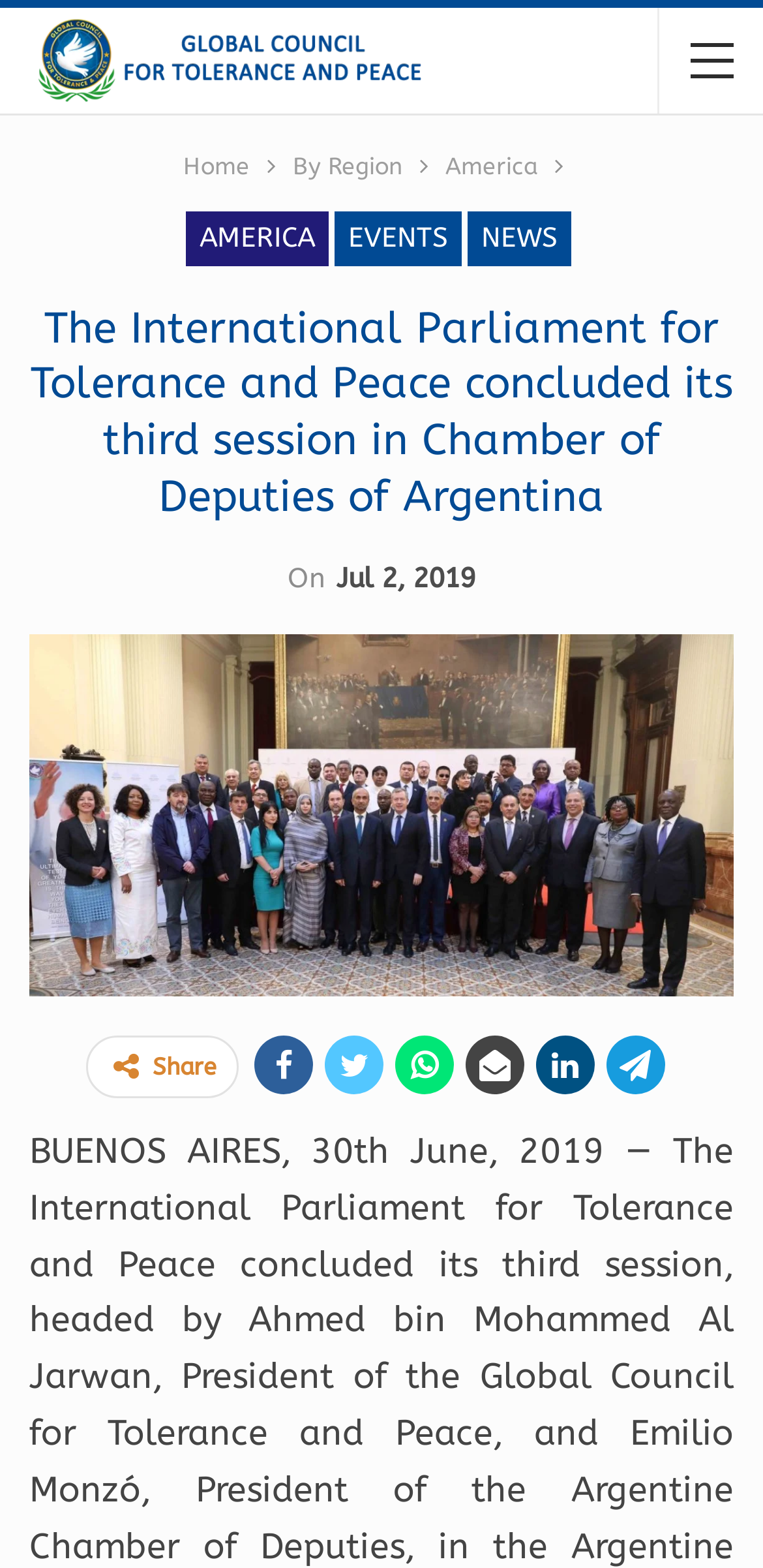Please identify the primary heading of the webpage and give its text content.

The International Parliament for Tolerance and Peace concluded its third session in Chamber of Deputies of Argentina